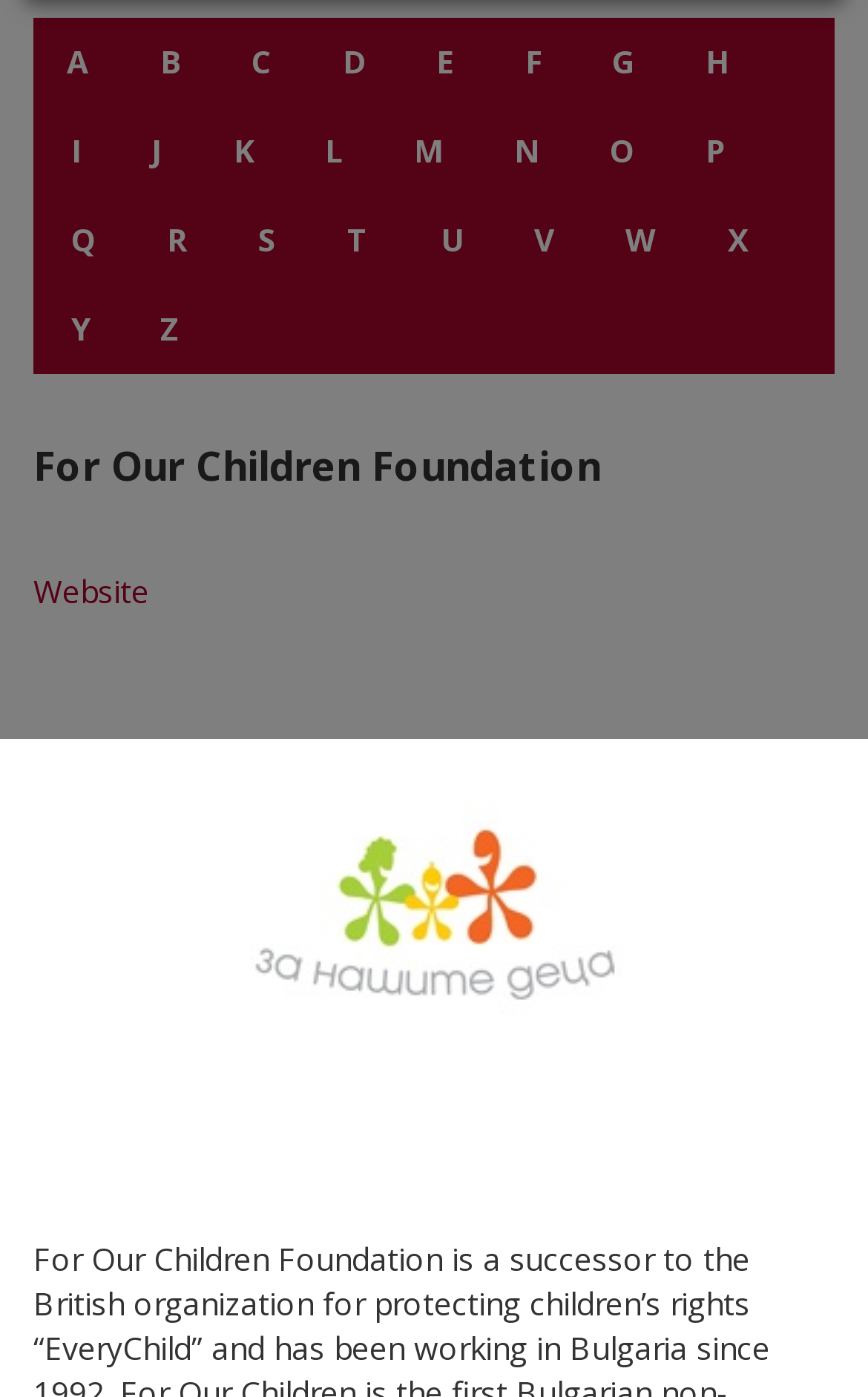Using the format (top-left x, top-left y, bottom-right x, bottom-right y), and given the element description, identify the bounding box coordinates within the screenshot: M

[0.438, 0.076, 0.549, 0.14]